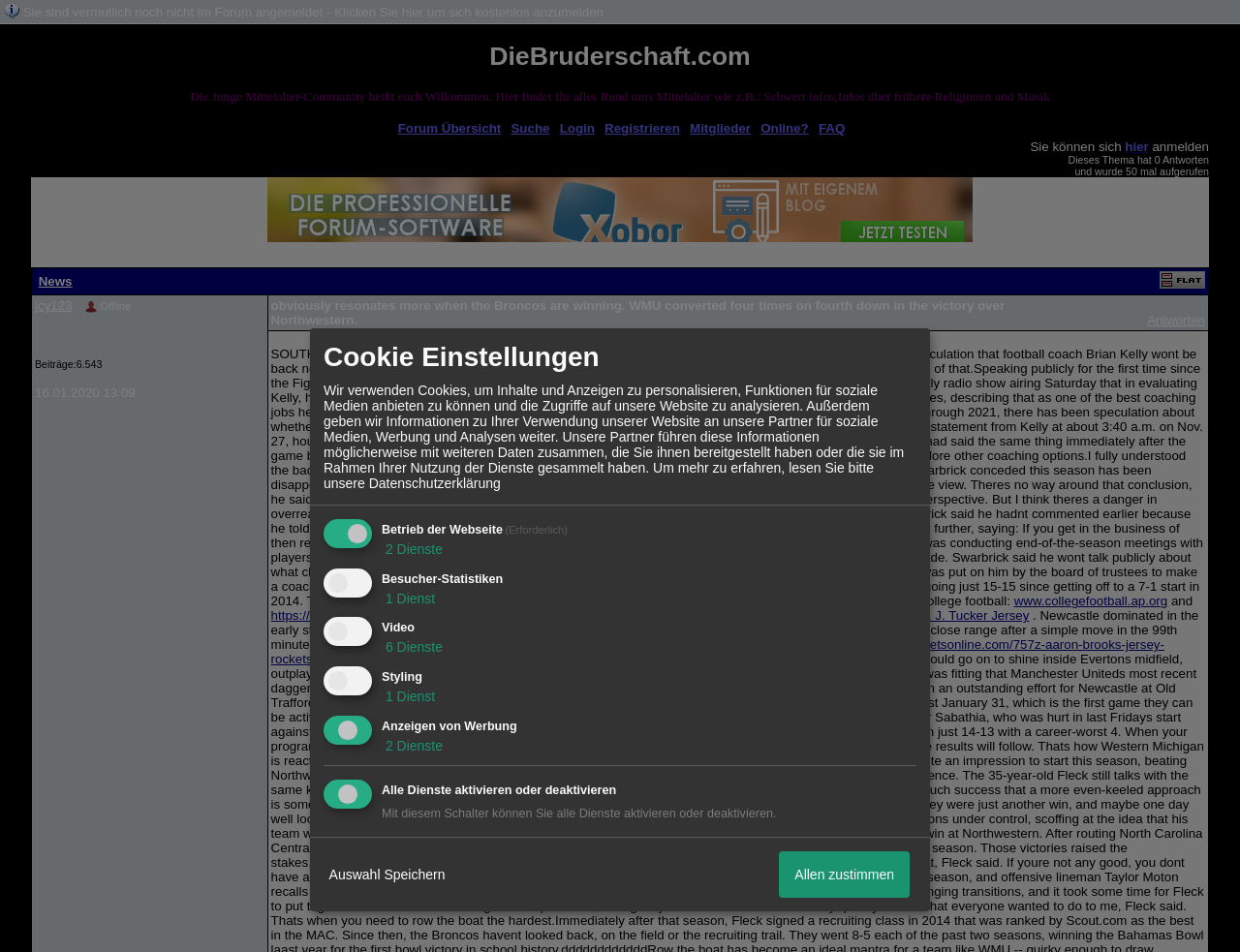What is the username of the offline user?
Answer the question based on the image using a single word or a brief phrase.

jcy123